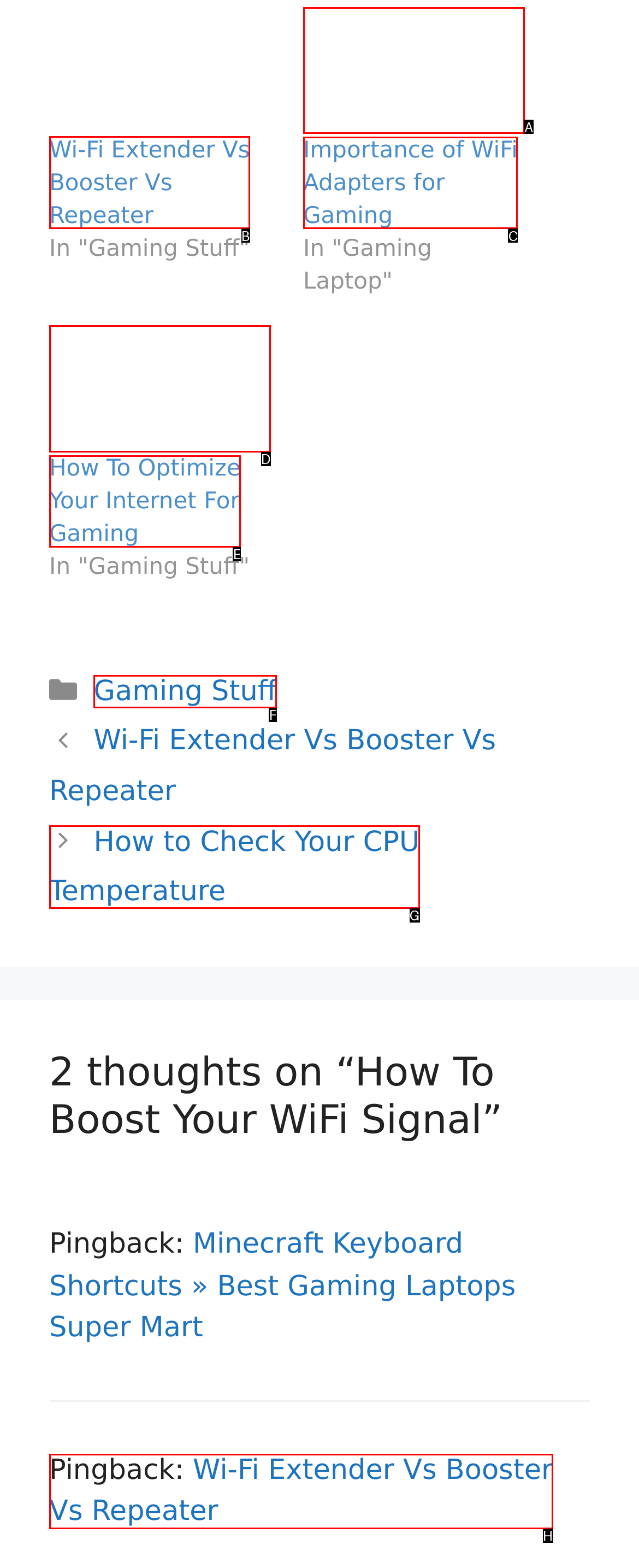Among the marked elements in the screenshot, which letter corresponds to the UI element needed for the task: Read 'Wi-Fi Extender Vs Booster Vs Repeater'?

B